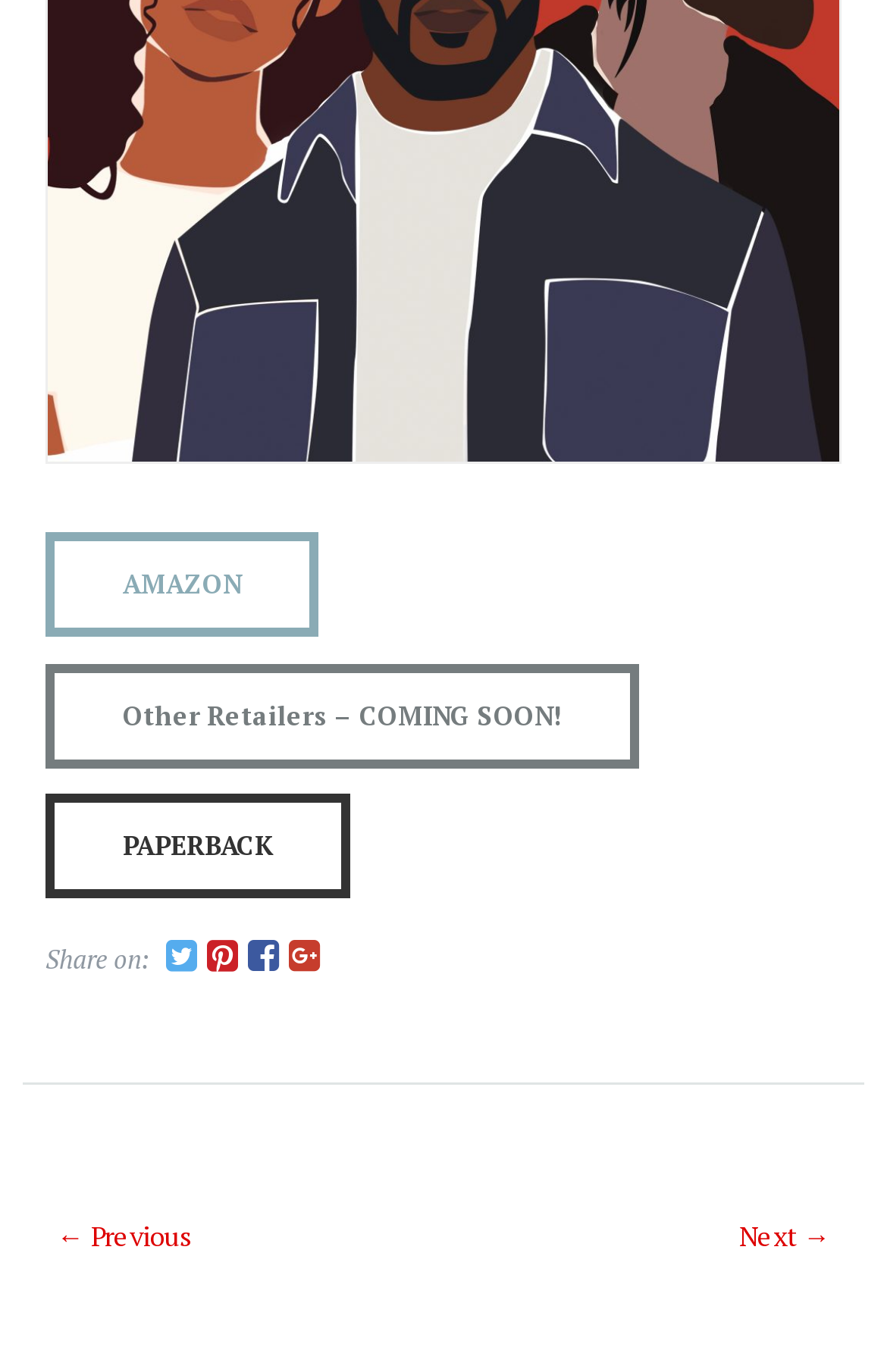Select the bounding box coordinates of the element I need to click to carry out the following instruction: "Click on Astronomy".

None